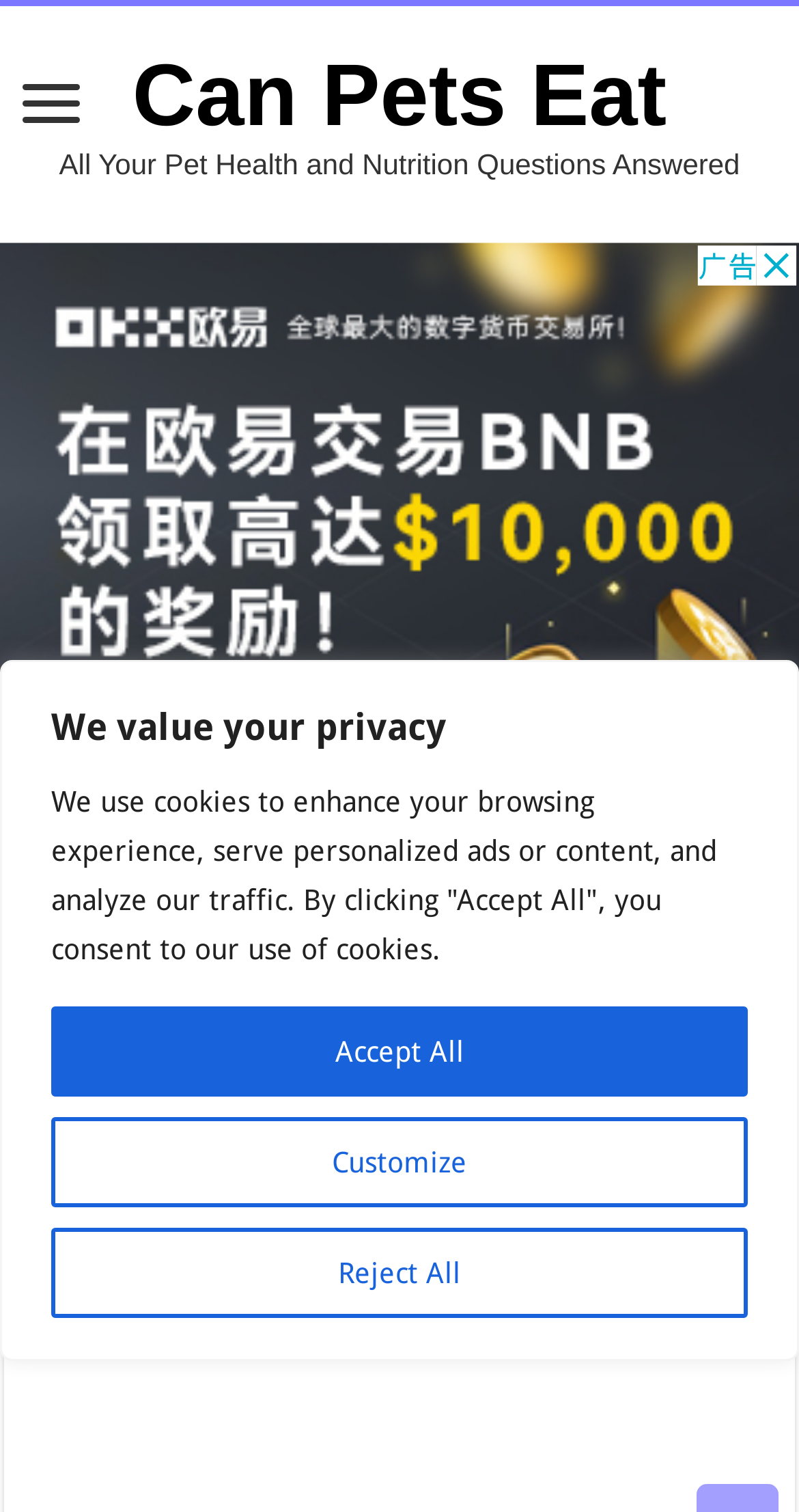What is the title of the current article?
Based on the image, answer the question with a single word or brief phrase.

Can Guinea Pigs Eat Zucchini?